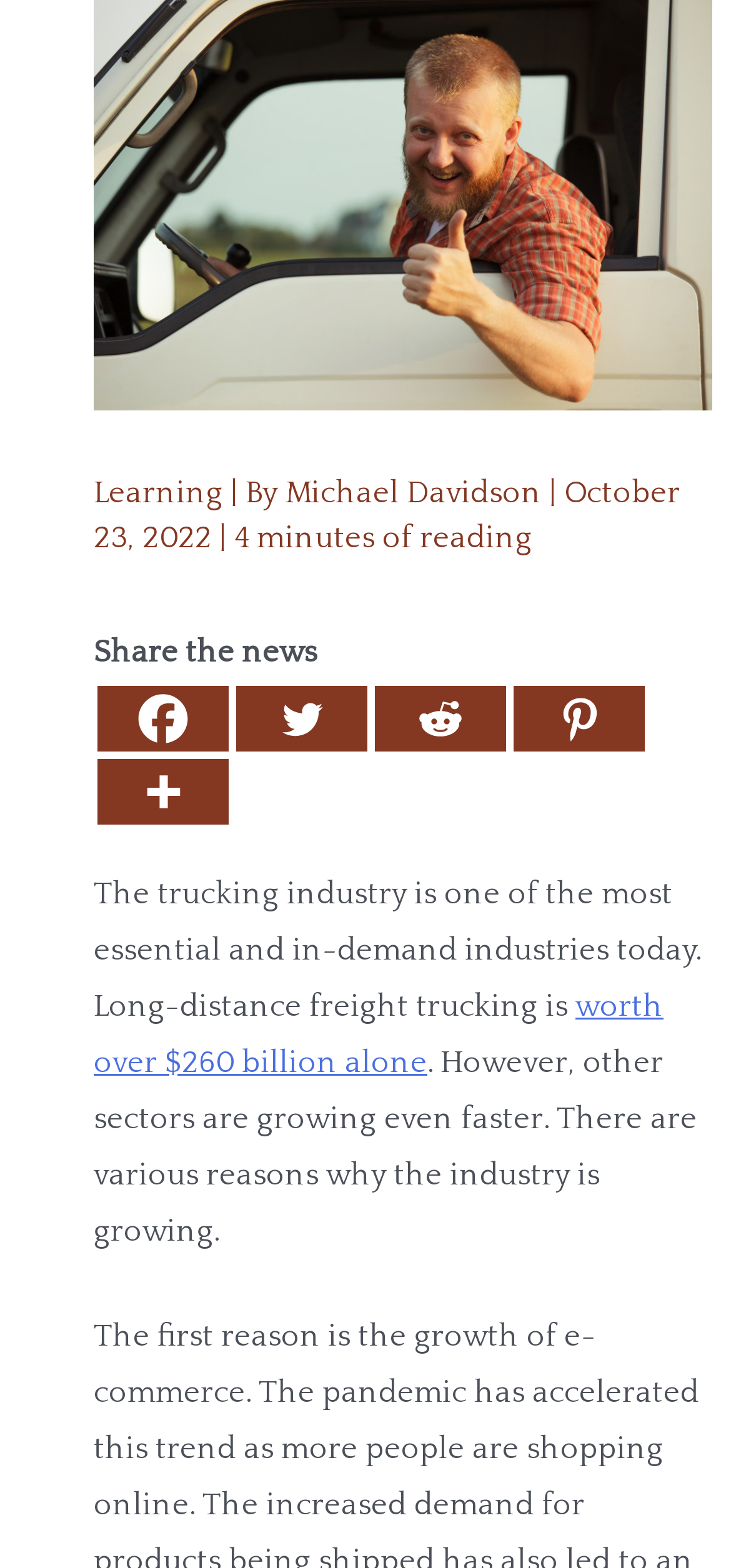Predict the bounding box of the UI element that fits this description: "title="More"".

[0.133, 0.484, 0.313, 0.525]